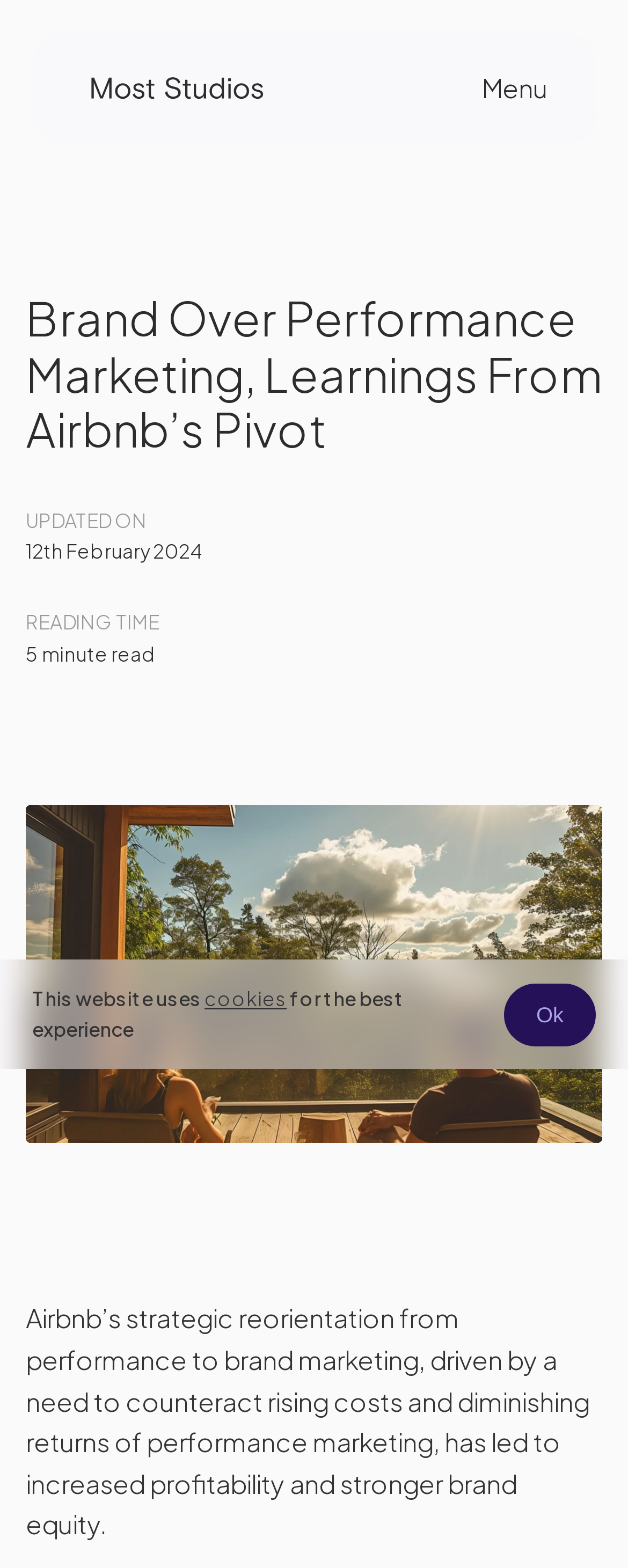Utilize the details in the image to give a detailed response to the question: What is the topic of the article?

The topic of the article can be determined by reading the heading 'Brand Over Performance Marketing, Learnings From Airbnb’s Pivot' which suggests that the article is about brand marketing and its importance over performance marketing, with a specific example from Airbnb.